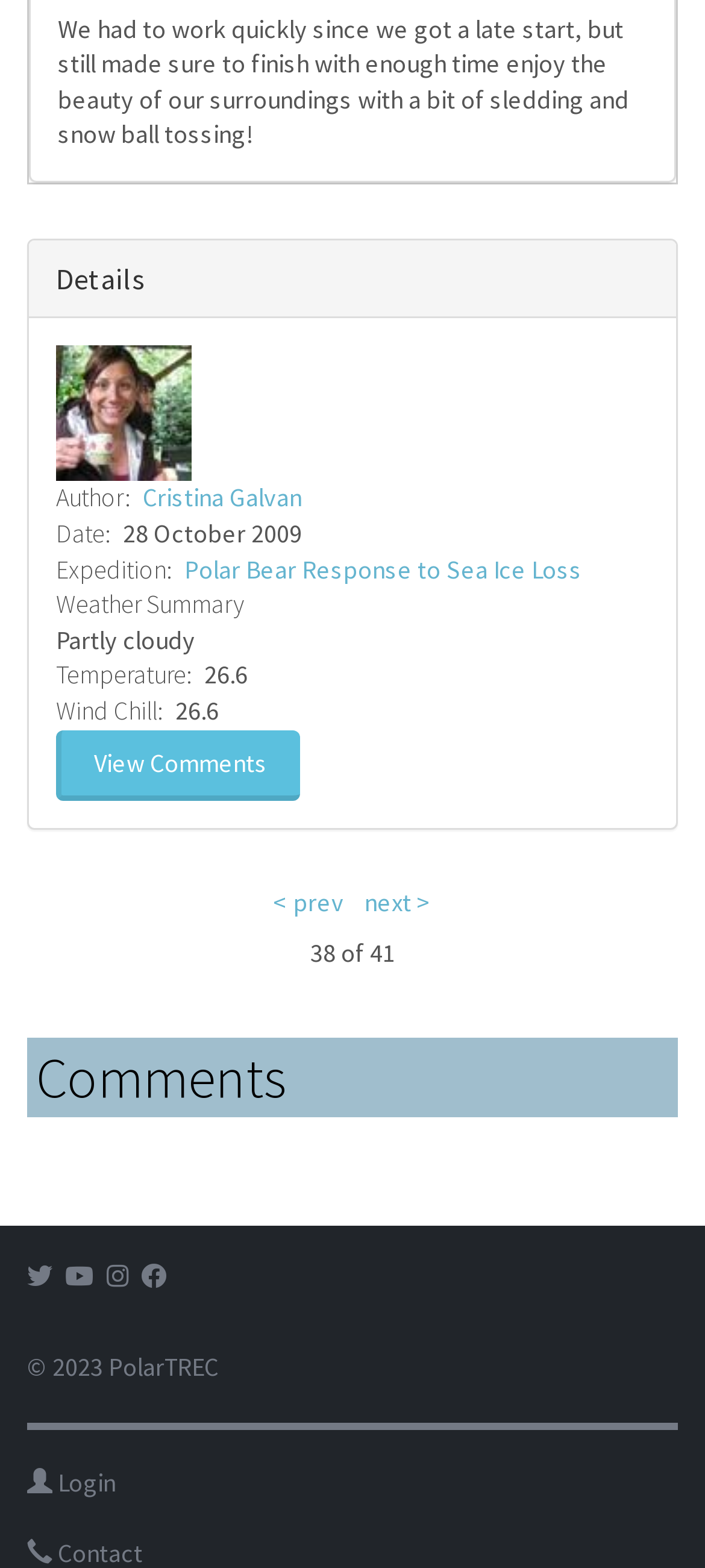Please identify the bounding box coordinates of the clickable area that will fulfill the following instruction: "go to next page". The coordinates should be in the format of four float numbers between 0 and 1, i.e., [left, top, right, bottom].

[0.517, 0.565, 0.612, 0.585]